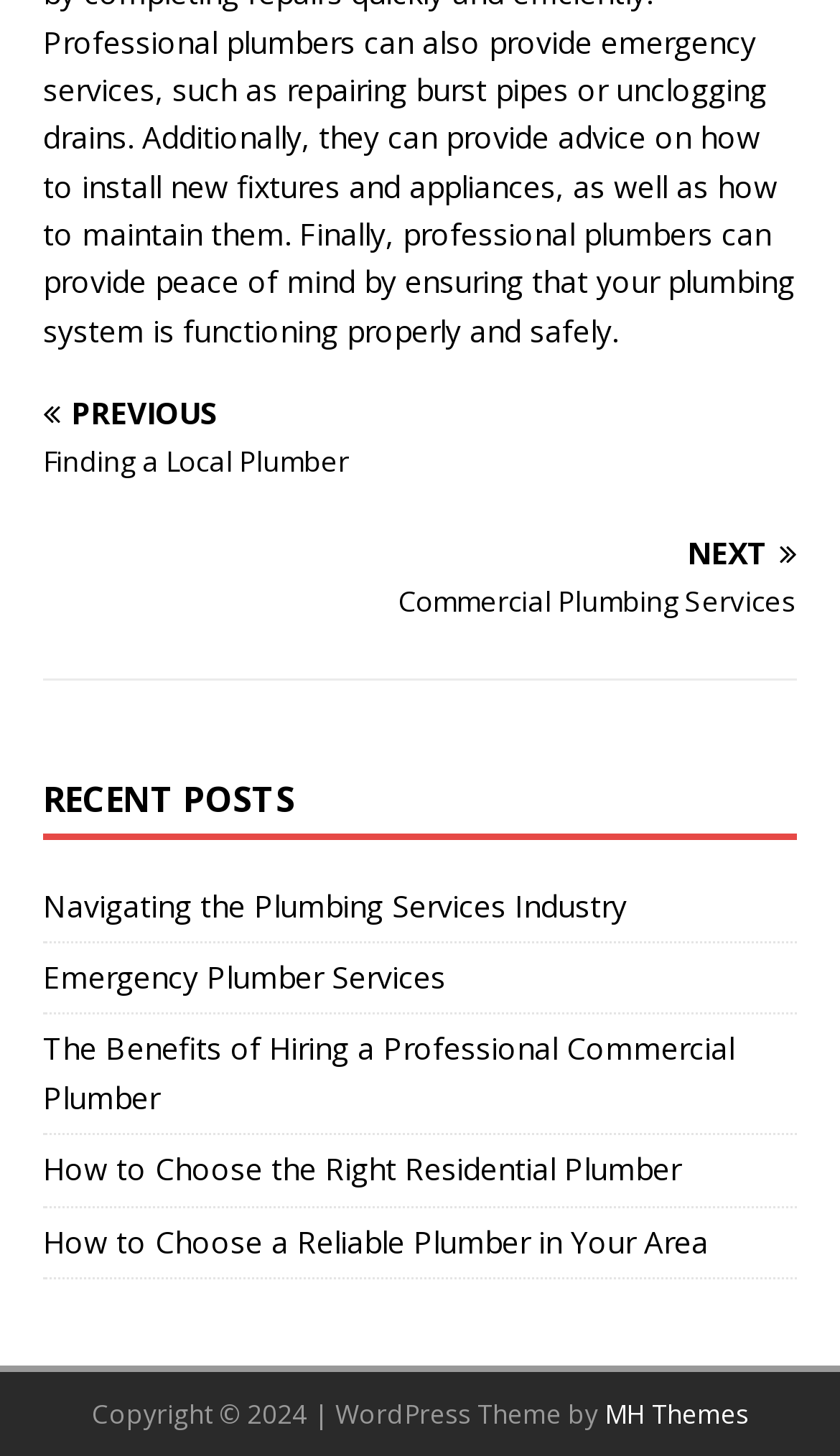Locate the bounding box coordinates of the item that should be clicked to fulfill the instruction: "go to previous page".

[0.051, 0.274, 0.949, 0.333]